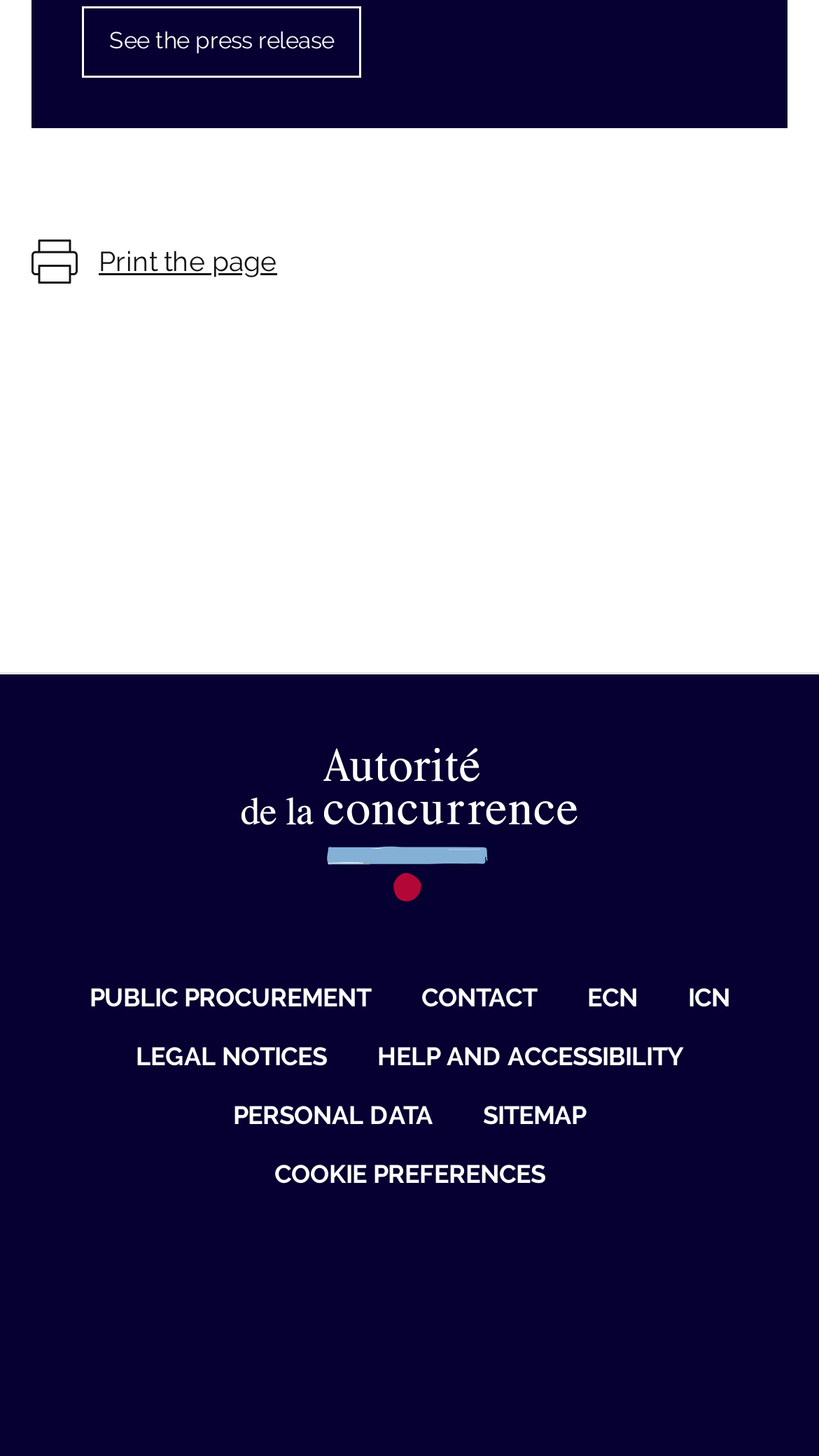What is the first link on the webpage? Using the information from the screenshot, answer with a single word or phrase.

See the press release